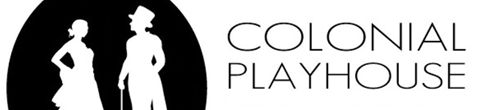Give an elaborate caption for the image.

The image features the logo of the Colonial Playhouse, showcasing a striking black-and-white design. It depicts two elegant figures, a man dressed in formal attire with a top hat and a woman in a flowing gown, symbolizing the theatrical elegance associated with the venue. The text "COLONIAL PLAYHOUSE" is prominently displayed, emphasizing the community's rich engagement in performance arts. This visual serves as a distinctive identity for the Colonial Playhouse, situated in West Chester, Pennsylvania, where it presents various theatrical productions, including its latest show, "The Manor."